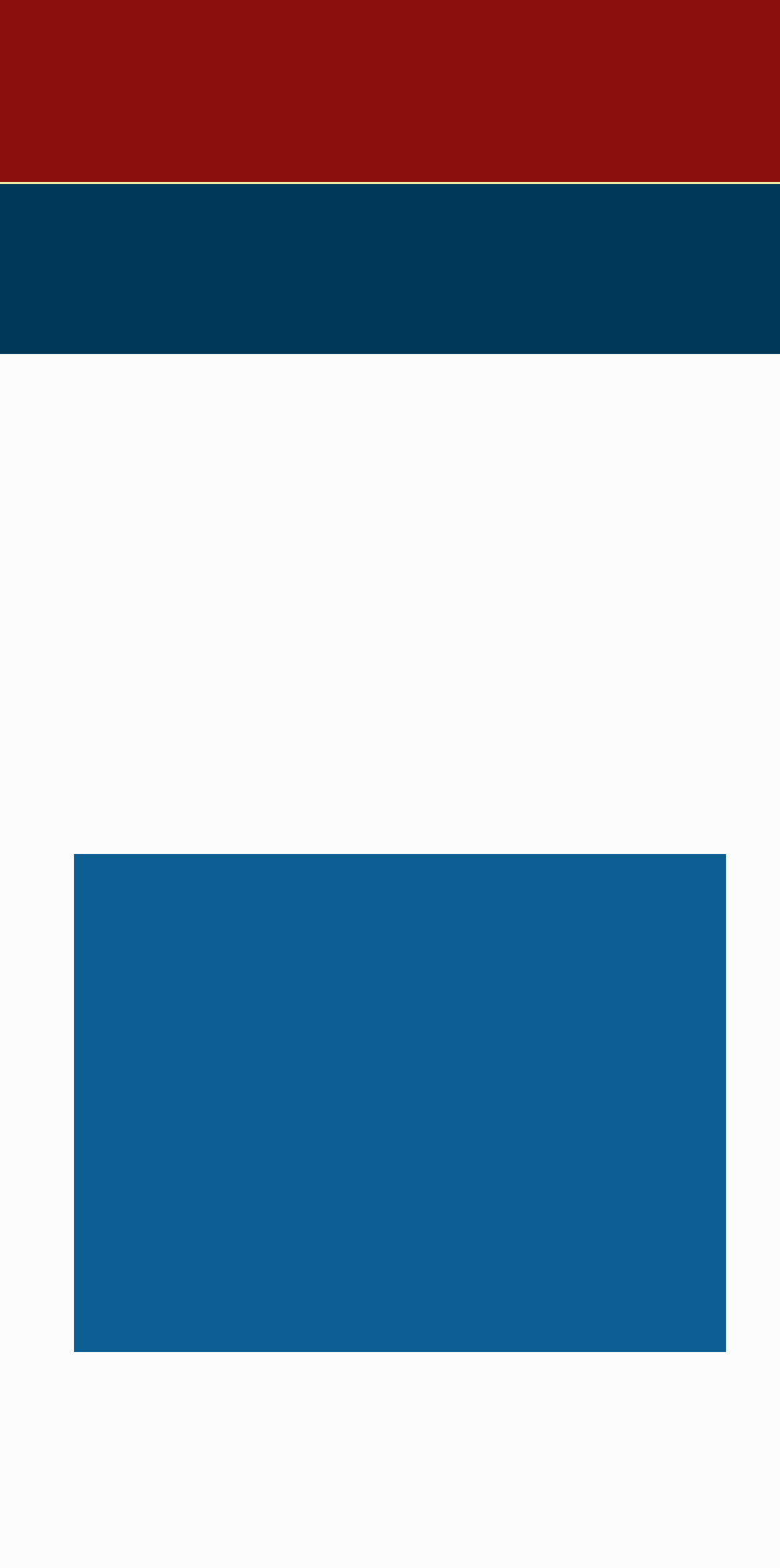What is the purpose of the webpage?
Please answer the question as detailed as possible based on the image.

I found the answer by looking at the heading with the bounding box coordinates [0.096, 0.359, 0.931, 0.514], which mentions 'Migrating Perusall Assignments to New Version (1.3)'. This suggests that the purpose of the webpage is to guide users in migrating their Perusall assignments to the new version.